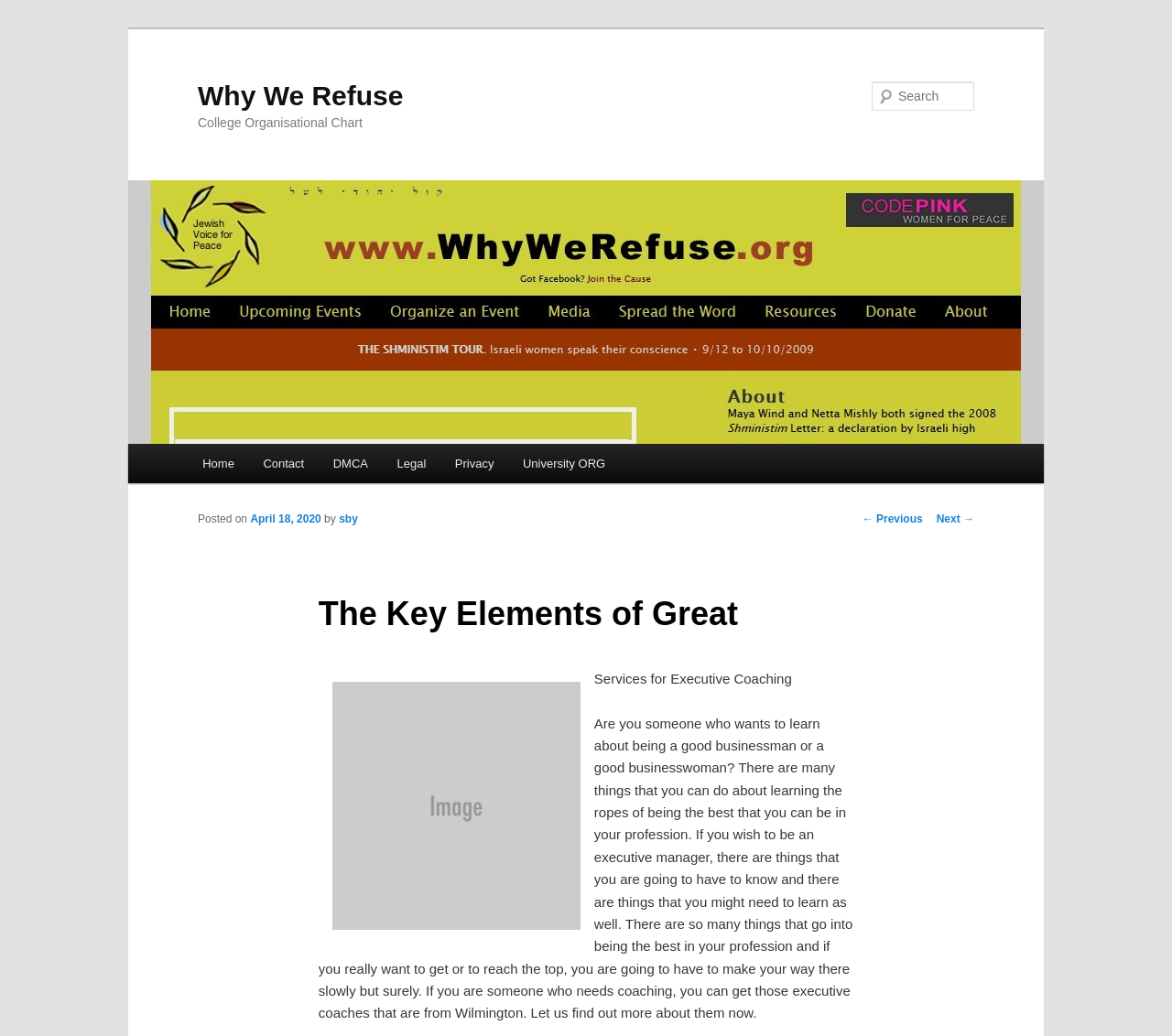Use a single word or phrase to answer the question:
How many links are there in the main menu?

6